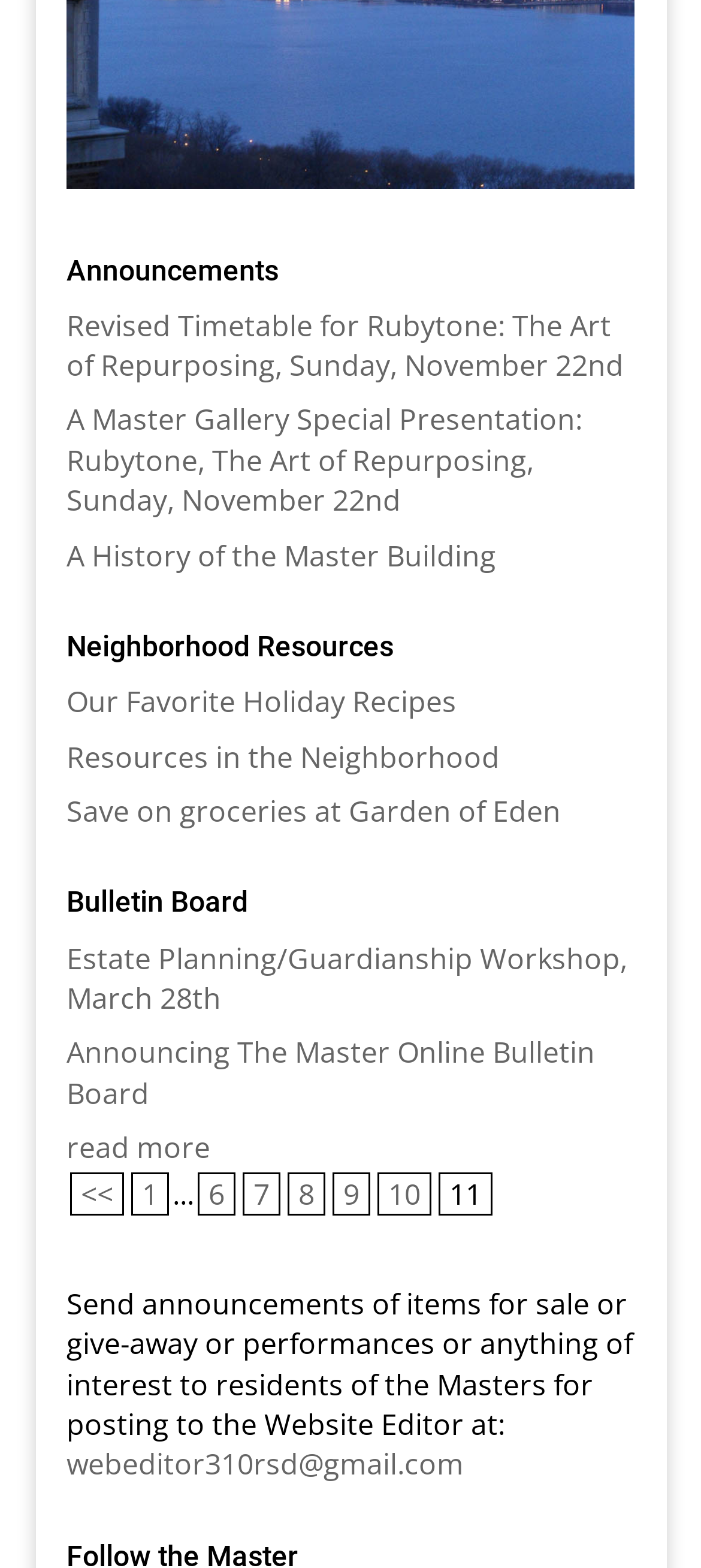Pinpoint the bounding box coordinates of the clickable area necessary to execute the following instruction: "Explore Neighborhood Resources". The coordinates should be given as four float numbers between 0 and 1, namely [left, top, right, bottom].

[0.095, 0.401, 0.905, 0.435]